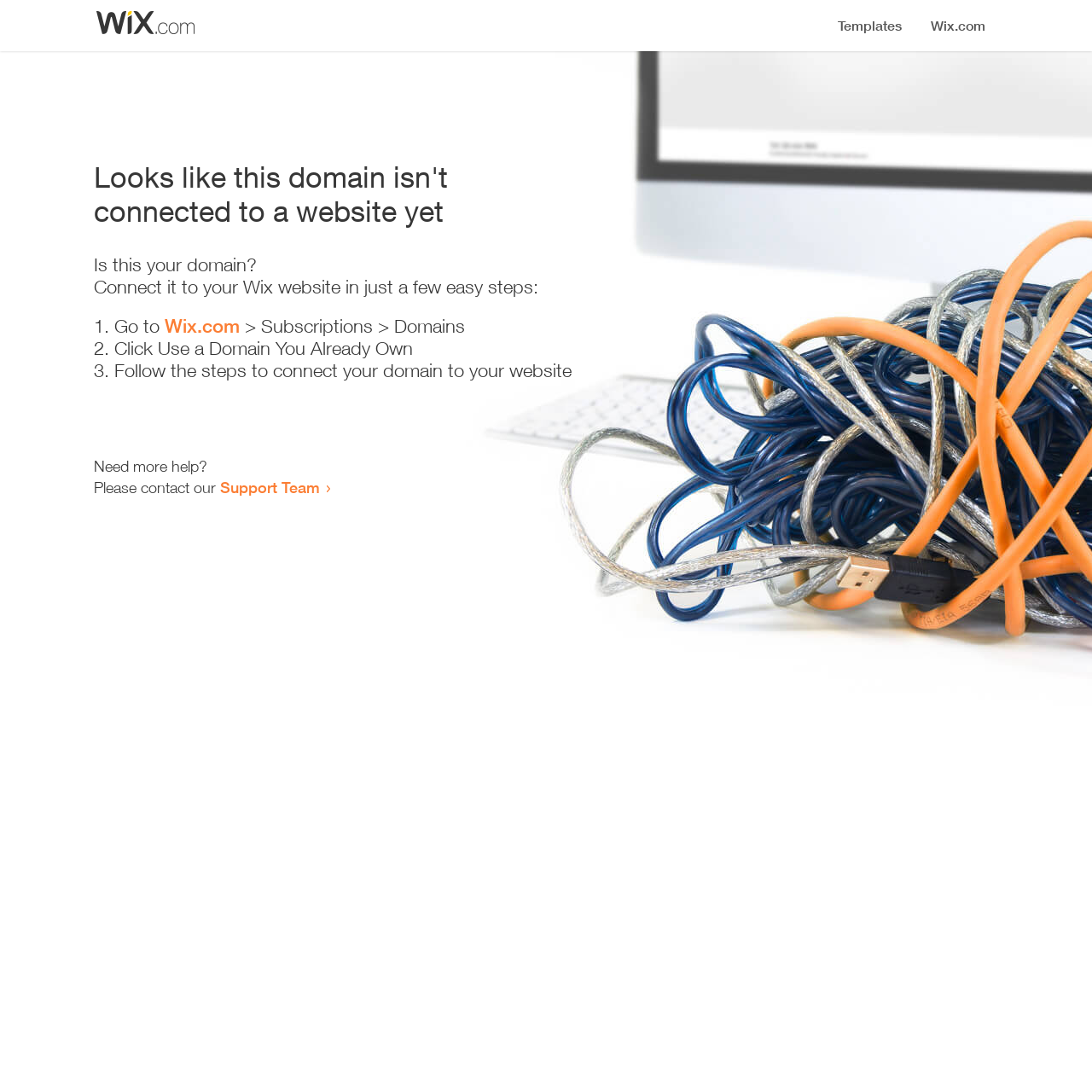Utilize the details in the image to thoroughly answer the following question: What is the purpose of the webpage?

The webpage provides instructions and guidance on how to connect a domain to a website, suggesting that the purpose of the webpage is to facilitate this process for users.